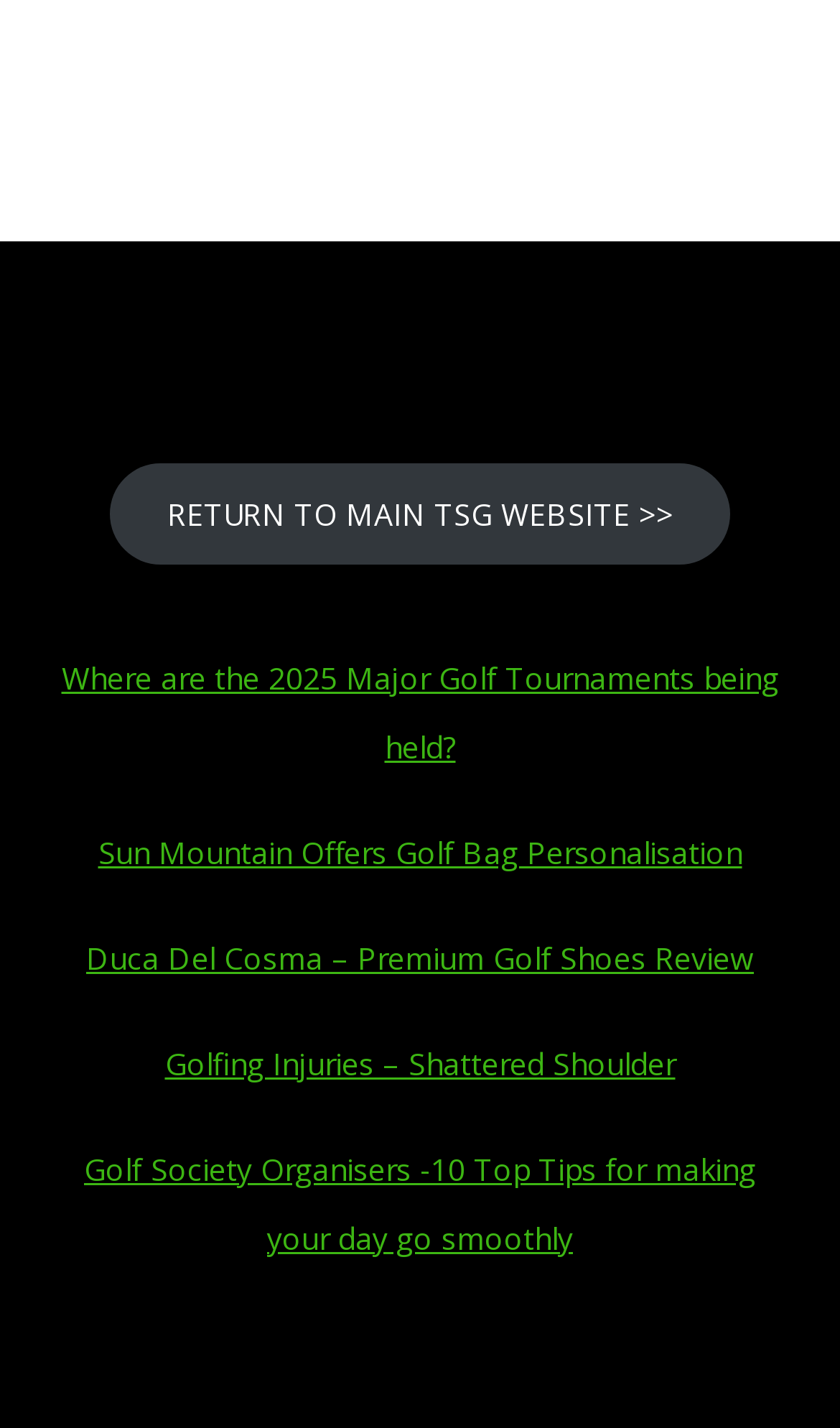What is the theme of the webpage?
Look at the screenshot and provide an in-depth answer.

I analyzed the text content of the links and found that most of them are related to golf, such as golf tournaments, golf shoes, and golfing injuries, which suggests that the theme of the webpage is golf.